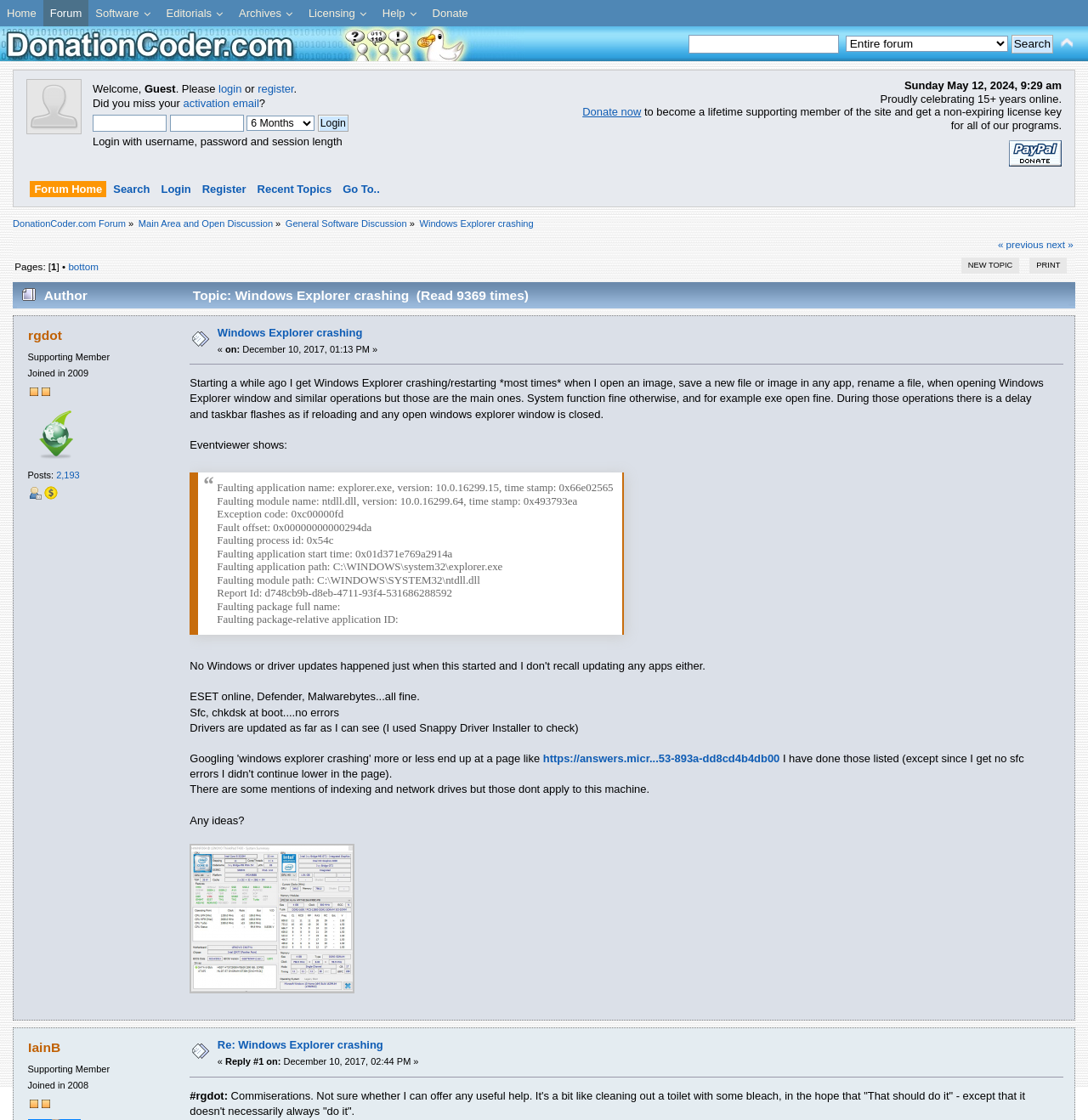Indicate the bounding box coordinates of the element that needs to be clicked to satisfy the following instruction: "View the profile of user 'rgdot'". The coordinates should be four float numbers between 0 and 1, i.e., [left, top, right, bottom].

[0.026, 0.293, 0.057, 0.306]